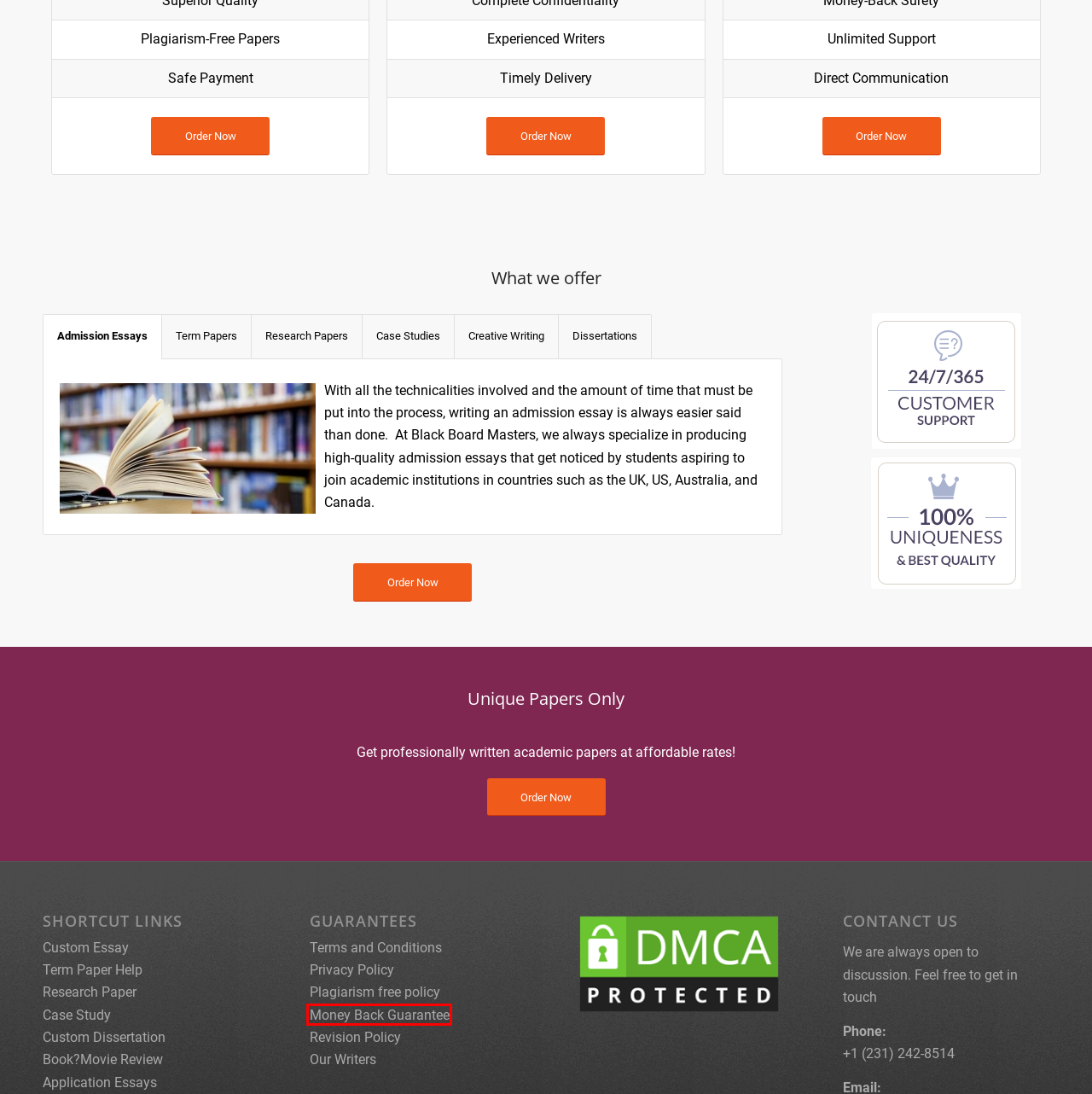Given a screenshot of a webpage with a red rectangle bounding box around a UI element, select the best matching webpage description for the new webpage that appears after clicking the highlighted element. The candidate descriptions are:
A. Custom Essay - Blackboard Masters
B. Custom Dissertation - Blackboard Masters
C. Privacy Policy - Blackboard Masters
D. Money Back Guarantee - Blackboard Masters
E. Custom Research Paper - Blackboard Masters
F. Term Paper Help - Blackboard Masters
G. Case Study Help - Blackboard Masters
H. Terms and Conditions - Blackboard Masters

D